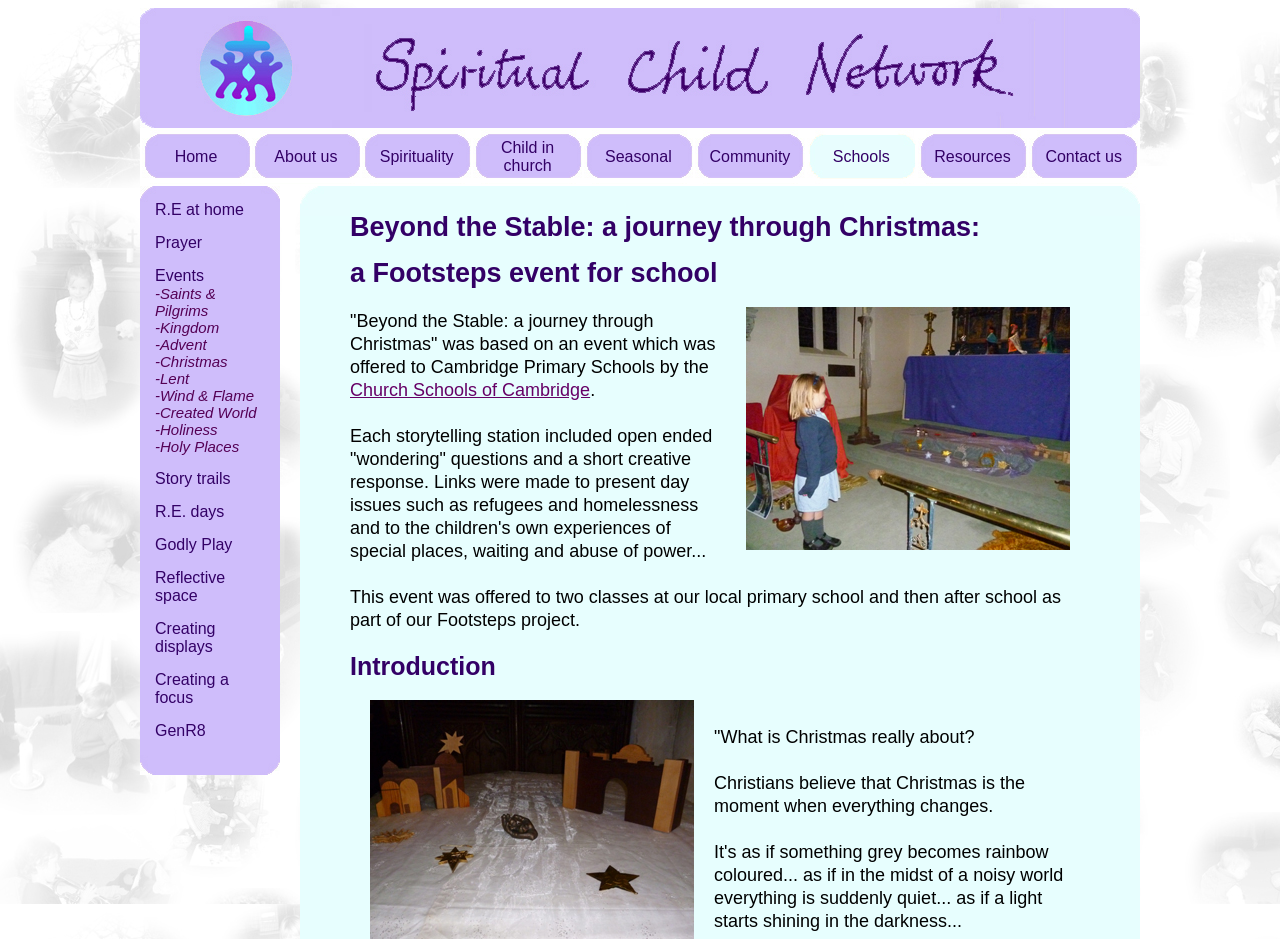What is the topic of the storytelling stations?
Refer to the screenshot and respond with a concise word or phrase.

Christmas